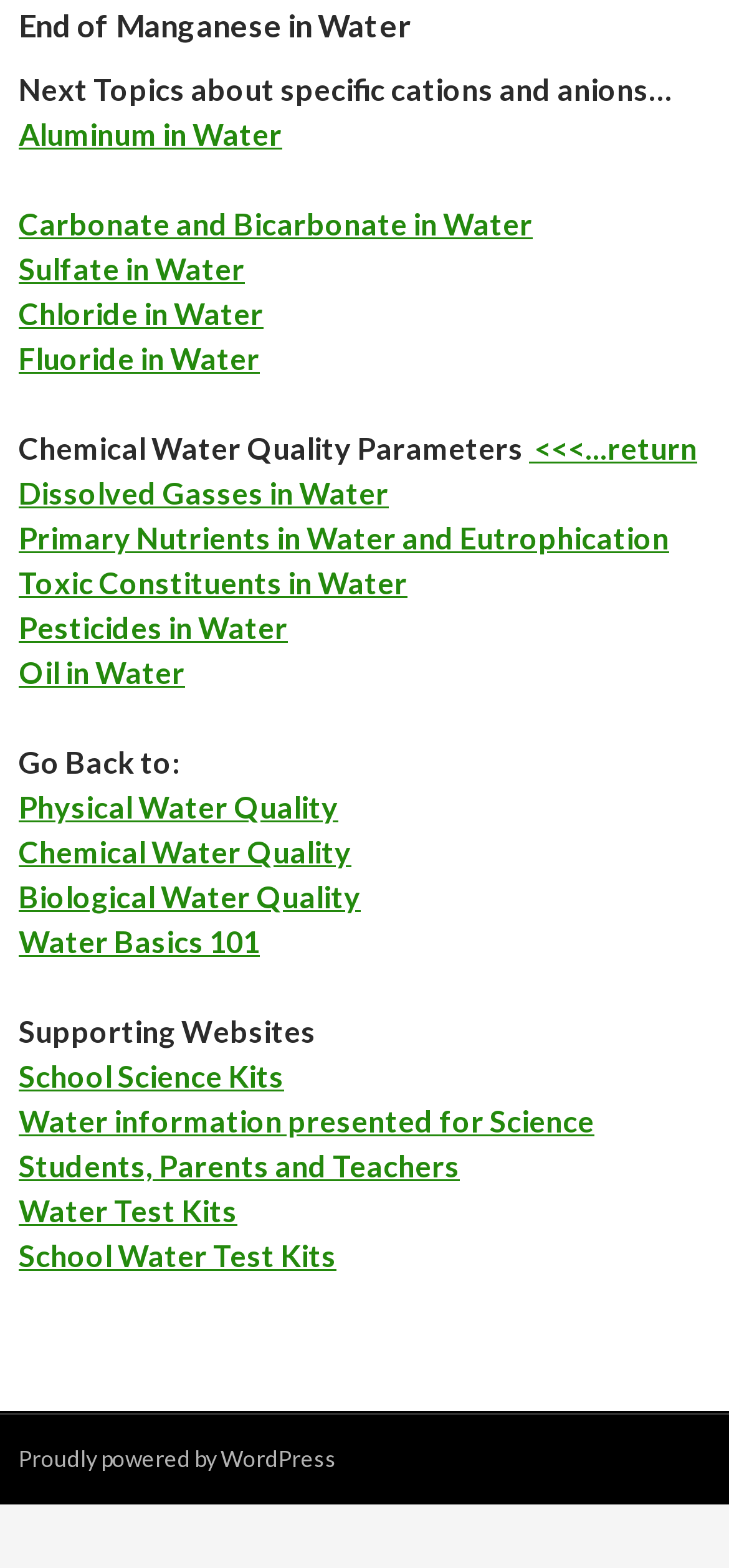Please find the bounding box coordinates of the element's region to be clicked to carry out this instruction: "Go to Aluminum in Water".

[0.026, 0.074, 0.387, 0.097]